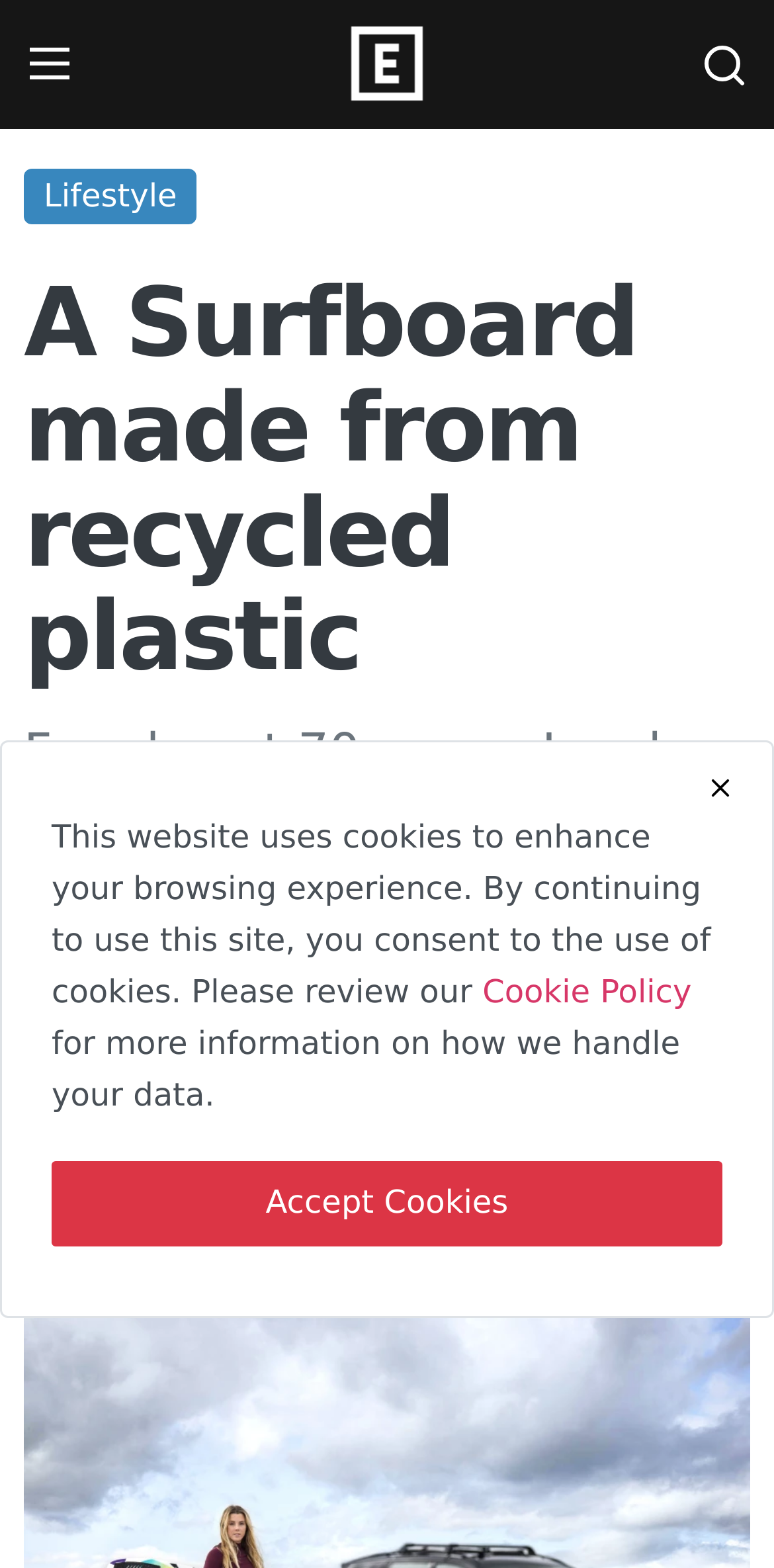Using a single word or phrase, answer the following question: 
What is the purpose of the button with a surfboard icon?

Search